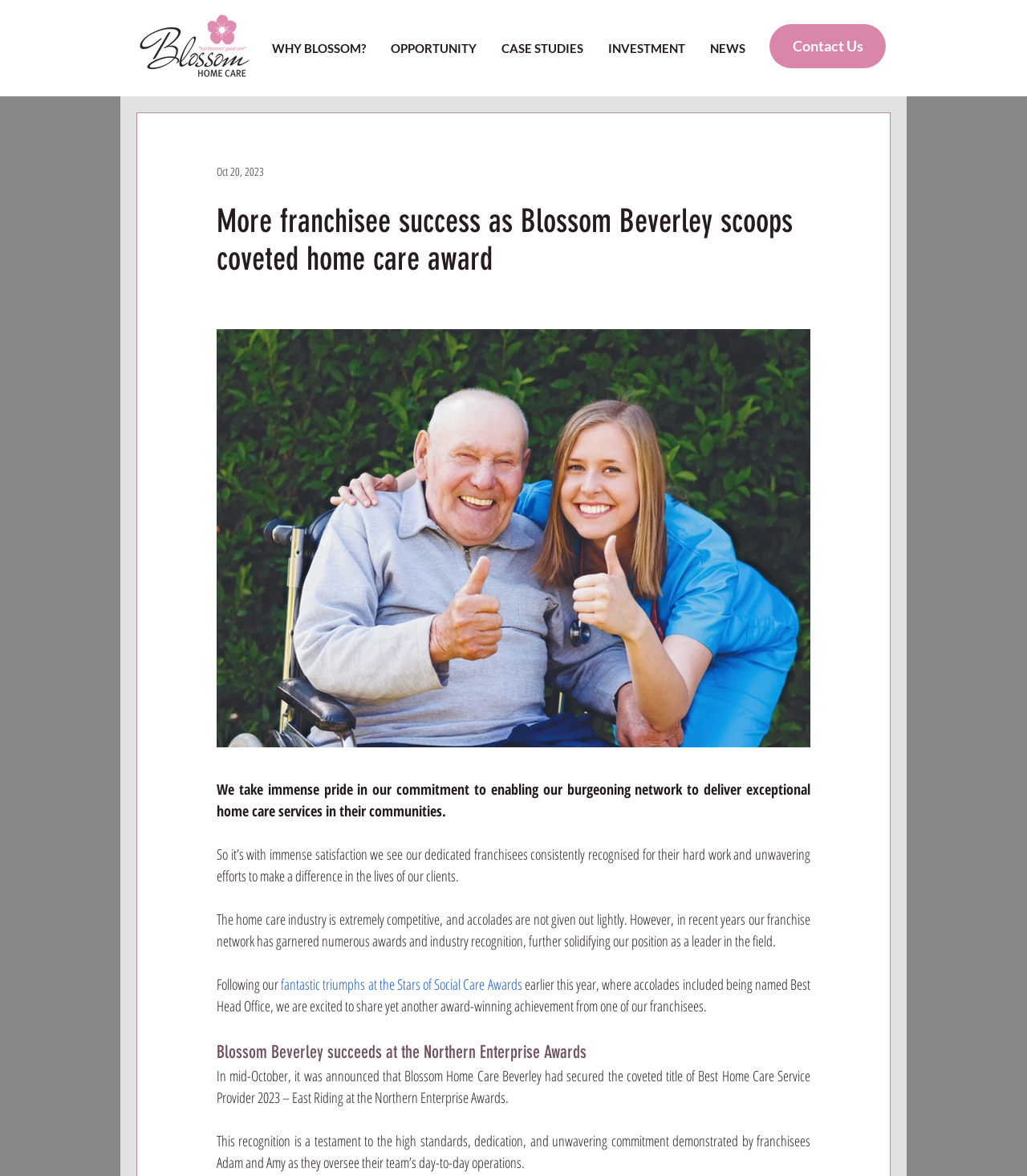How many links are in the navigation menu?
Using the image as a reference, answer with just one word or a short phrase.

5